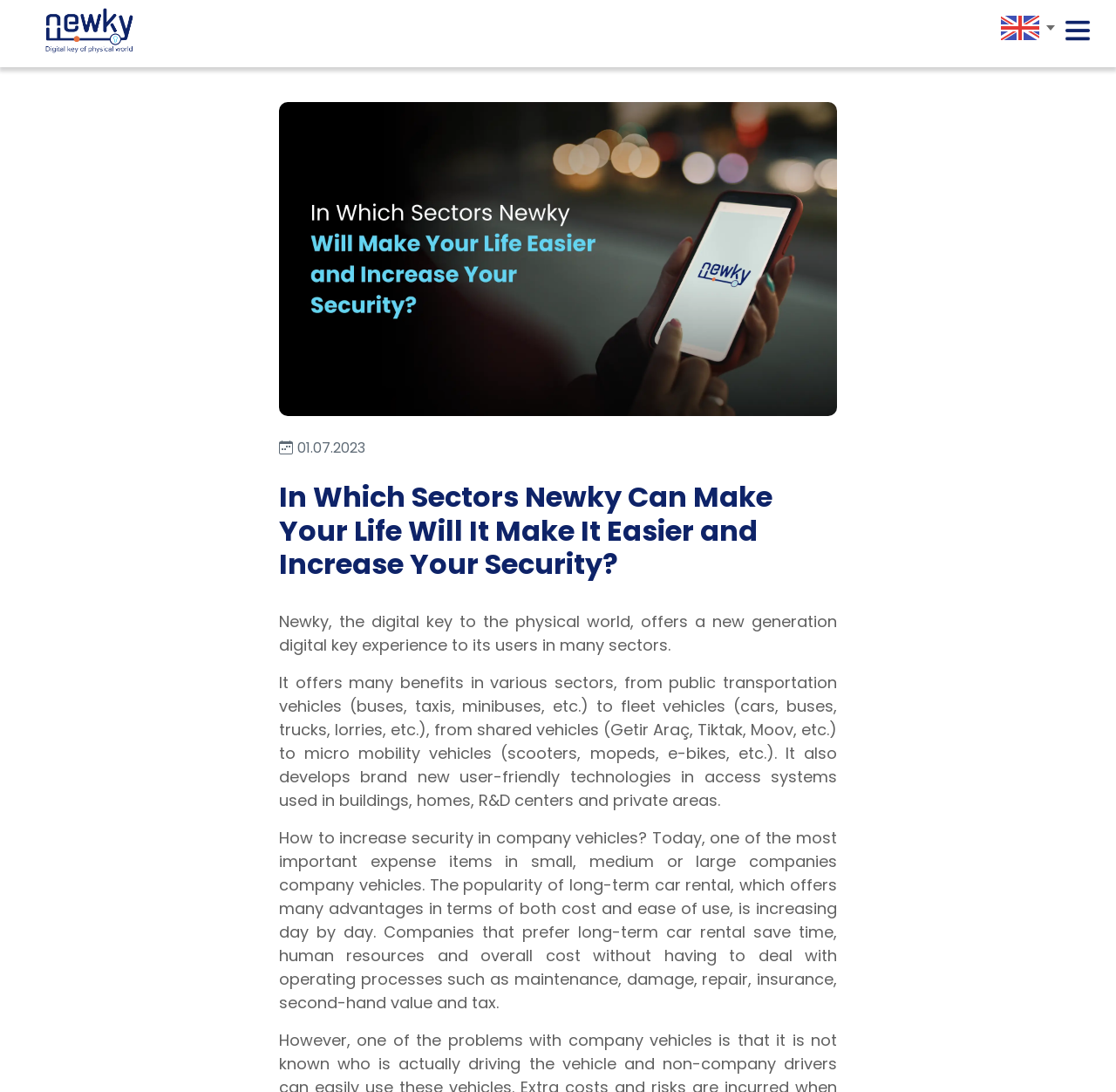Explain in detail what you observe on this webpage.

The webpage is about Newky, a digital key solution that provides cyber security software to match users with physical objects such as vehicles, doors, devices, and folders. At the top left corner, there is a Newky logo, which is an image linked to the website's homepage. Next to it, on the top right corner, there is a toggle navigation button and a flag icon.

Below the navigation section, there is a large image that takes up about half of the screen, labeled as "Sectors". This image is likely a visual representation of the various sectors that Newky's digital key solution can be applied to.

To the right of the image, there is a date "01.07.2023" displayed. Below the date, there is a heading that asks a question about how Newky can make life easier and increase security in various sectors. The following paragraphs provide a detailed answer to this question, explaining how Newky's digital key solution can benefit different industries such as public transportation, fleet vehicles, shared vehicles, and micro mobility vehicles, as well as access systems used in buildings and private areas.

Further down, there is another paragraph that discusses how to increase security in company vehicles, highlighting the advantages of long-term car rental and how Newky's solution can help companies save time, resources, and costs. Overall, the webpage appears to be a blog post or article that introduces Newky's digital key solution and its applications in various sectors.